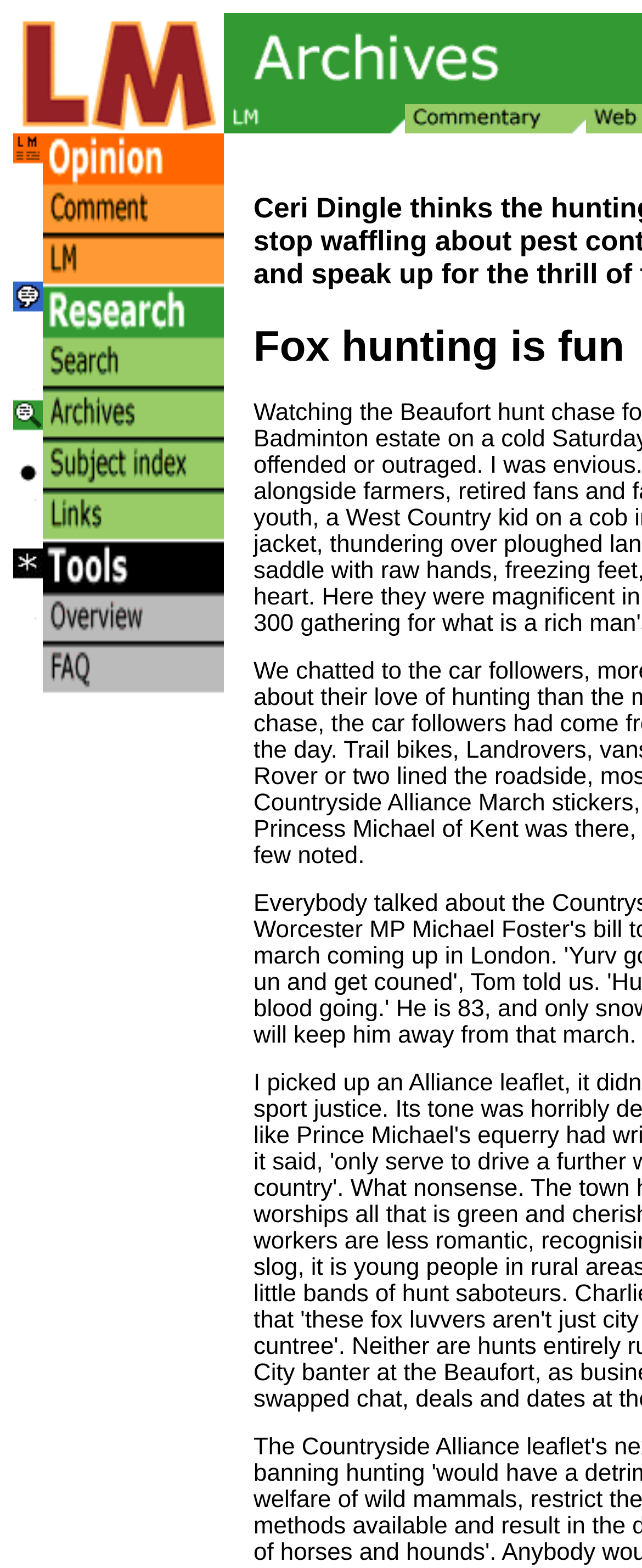Describe all the key features and sections of the webpage thoroughly.

The webpage is titled "LM 108: Fox hunting is fun". At the top, there are three layout table cells aligned horizontally, each containing a link and an image with the same label "LM". The first cell is located at the top-left corner, the second cell is in the middle, and the third cell is at the top-right corner. 

Below these cells, there is an image with no label, positioned at the top-left corner. Next to it, there is a link labeled "Toolbar" with an accompanying image. 

The webpage has a total of three links, all of which are accompanied by images. There are four images in total, with one having no label.